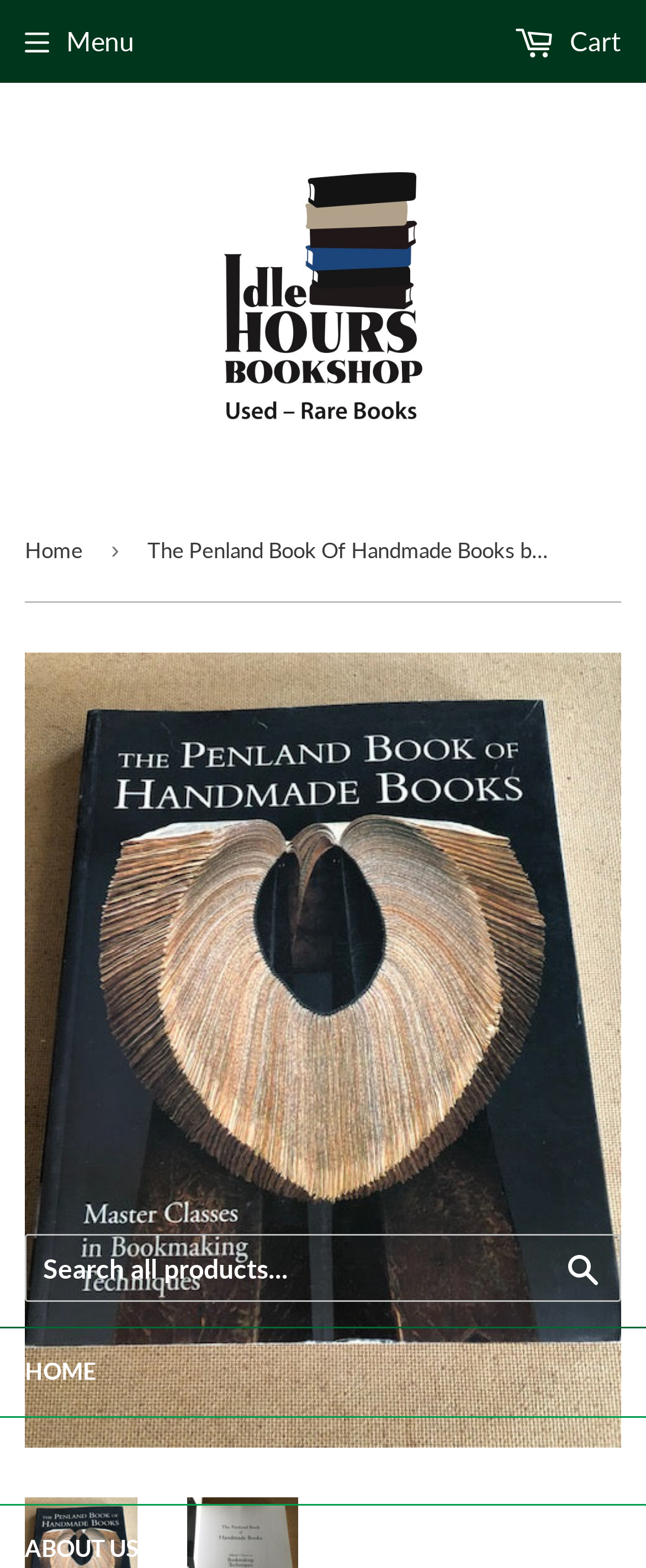What is the purpose of the search box?
Refer to the image and provide a thorough answer to the question.

I found the answer by looking at the search box element with the placeholder text 'Search all products...', which suggests that it is used to search for products on the website.